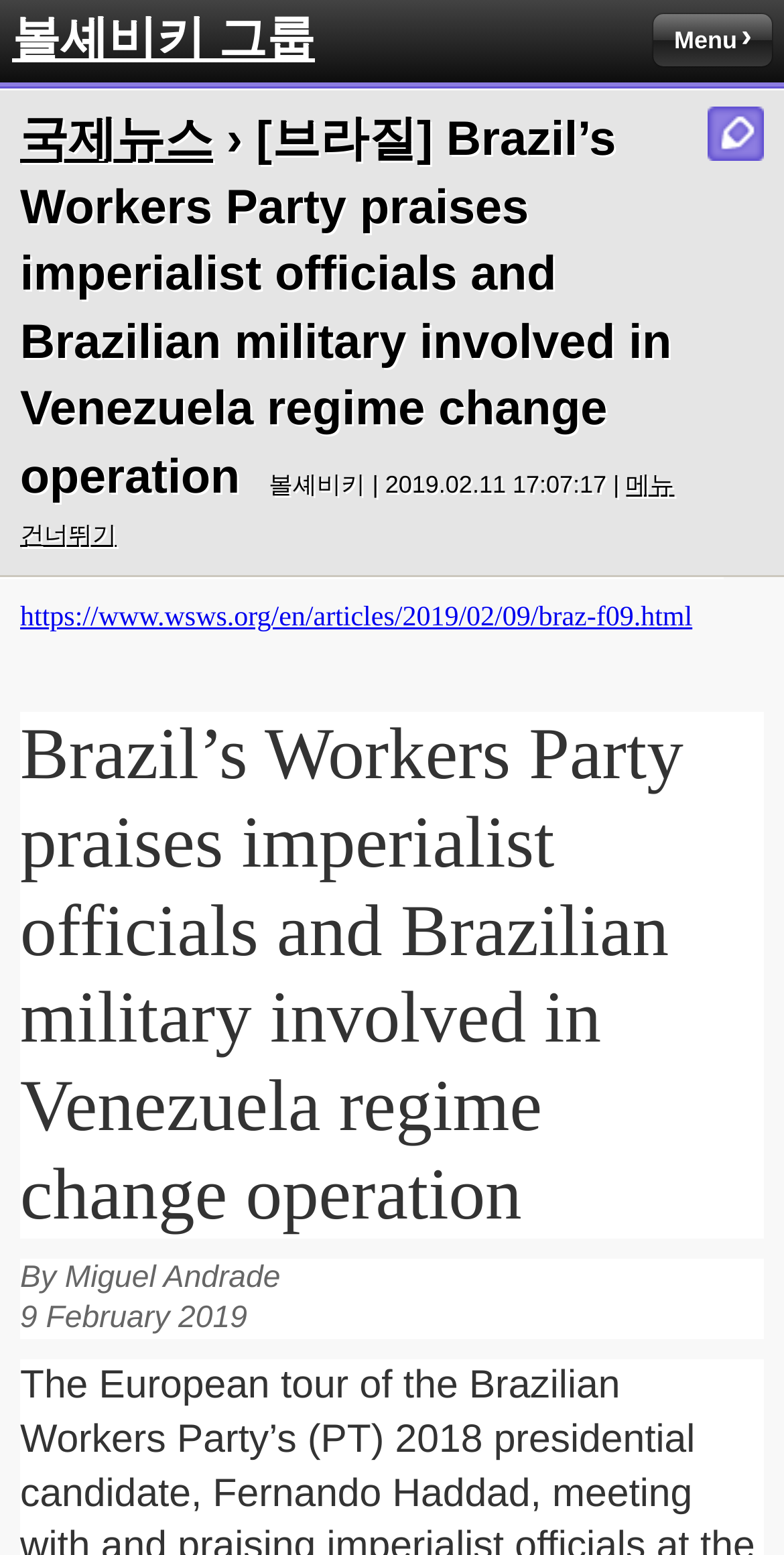Please determine the bounding box coordinates for the element with the description: "https://www.wsws.org/en/articles/2019/02/09/braz-f09.html".

[0.026, 0.388, 0.883, 0.407]